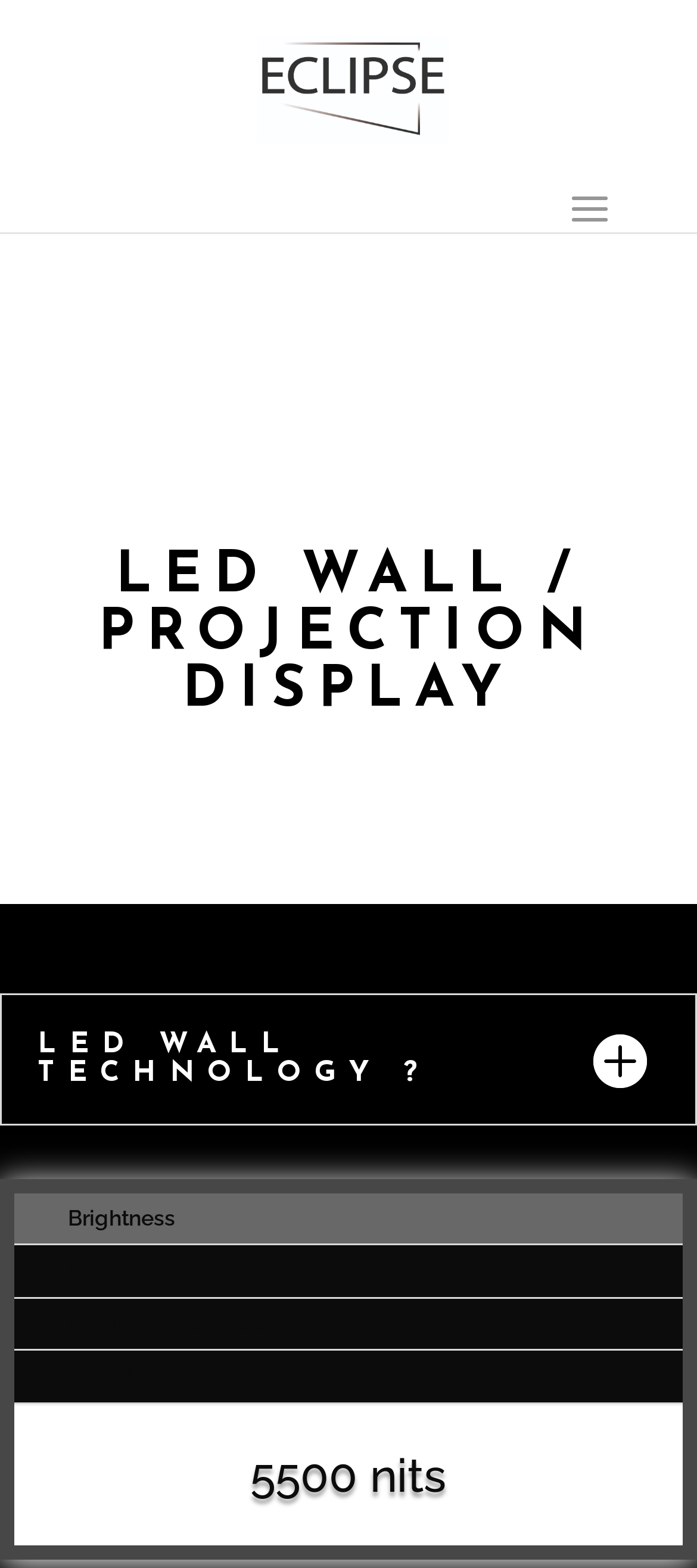Based on the image, provide a detailed and complete answer to the question: 
What type of display technology is described on the webpage?

I found the answer by looking at the heading on the webpage, which says 'LED WALL / PROJECTION DISPLAY'.